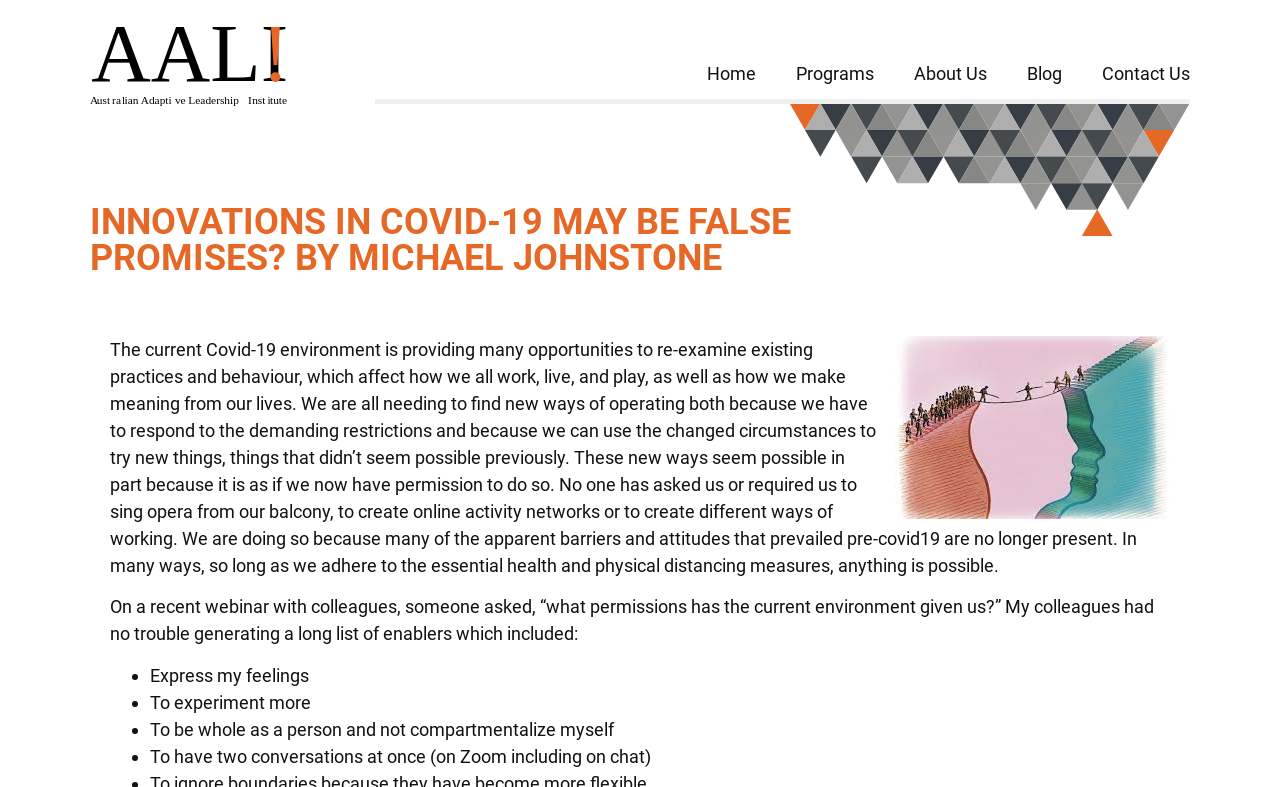What is one of the permissions given by the current environment?
Provide a detailed and well-explained answer to the question.

One of the permissions given by the current environment can be determined by looking at the list marker elements which mention 'To experiment more' as one of the enablers.